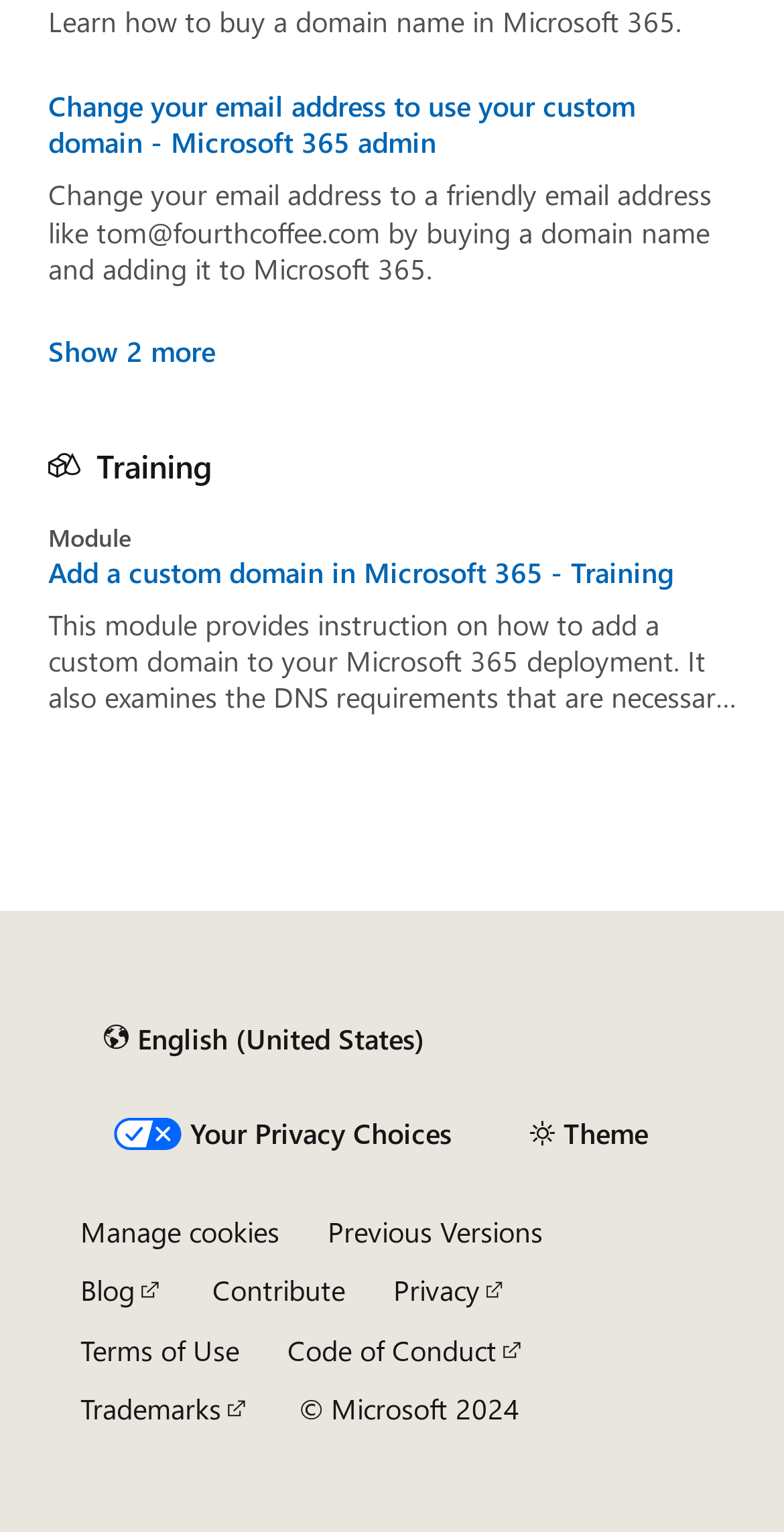What is the topic of the article?
Based on the visual information, provide a detailed and comprehensive answer.

The topic of the article can be determined by reading the static text 'Learn how to buy a domain name in Microsoft 365.' at the top of the page, which suggests that the article is about buying a domain name in Microsoft 365.